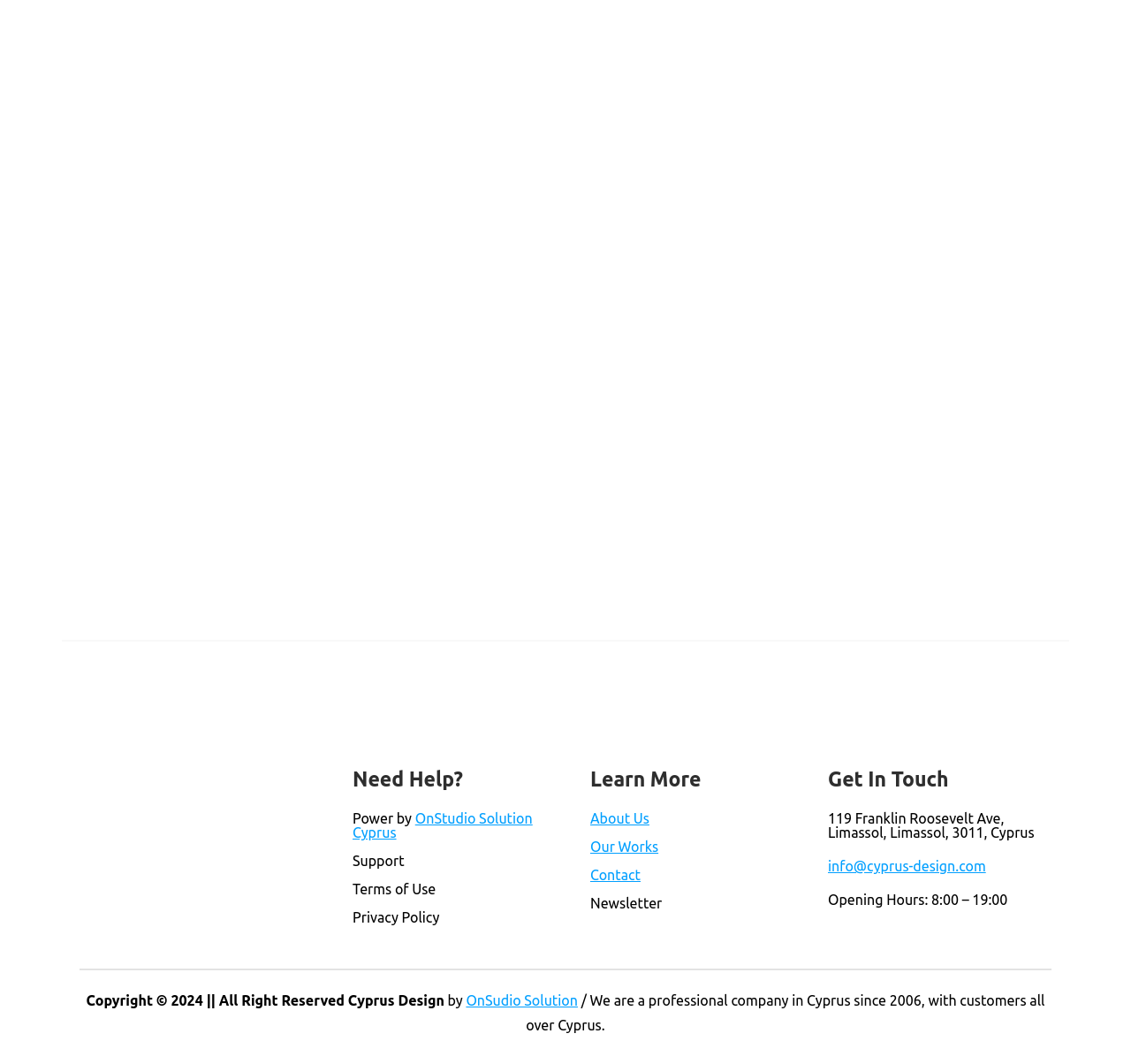Respond to the question below with a single word or phrase: How many figures are on the top row?

4